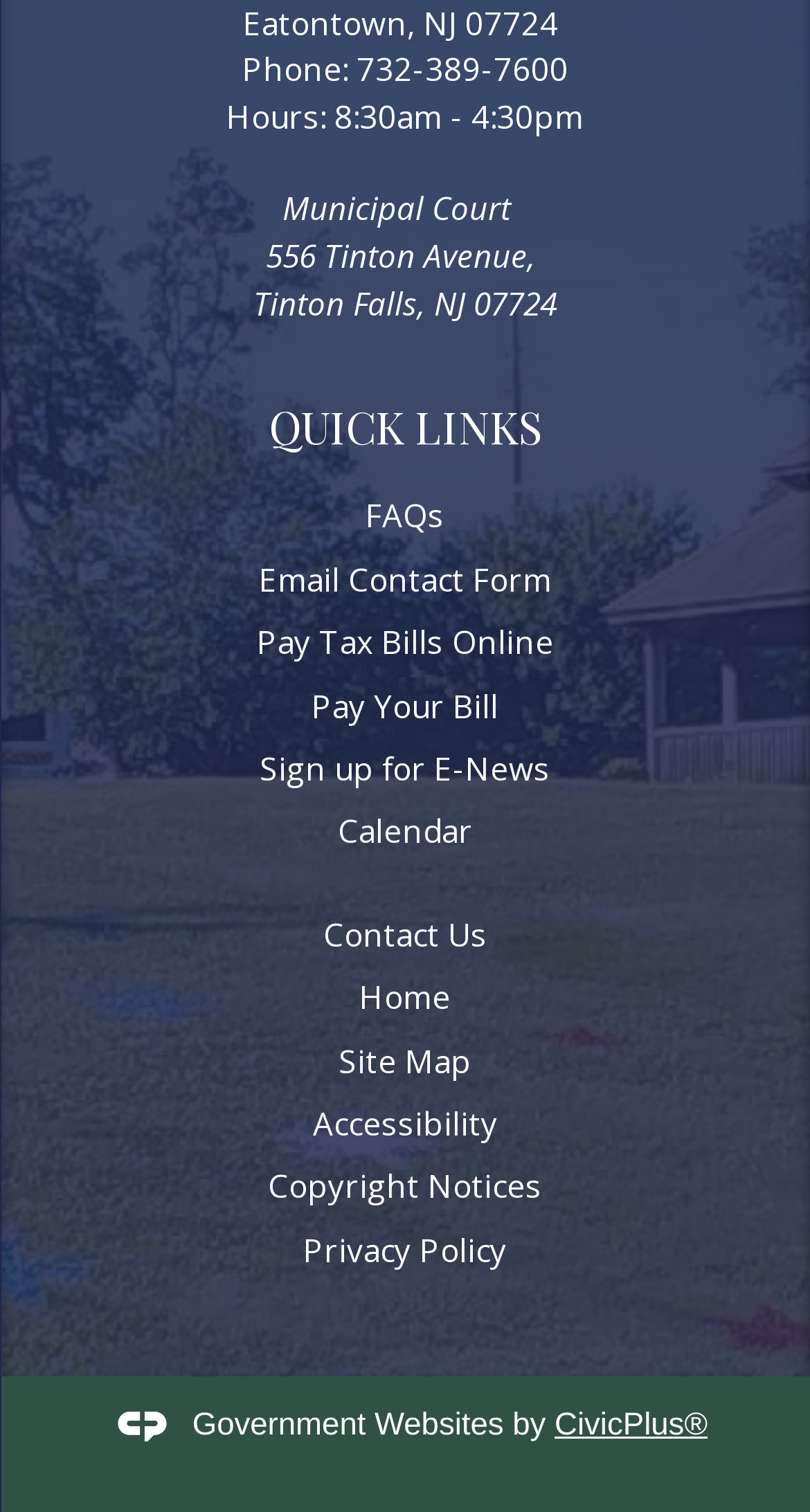Determine the bounding box coordinates of the region I should click to achieve the following instruction: "Pay tax bills online". Ensure the bounding box coordinates are four float numbers between 0 and 1, i.e., [left, top, right, bottom].

[0.317, 0.411, 0.683, 0.438]